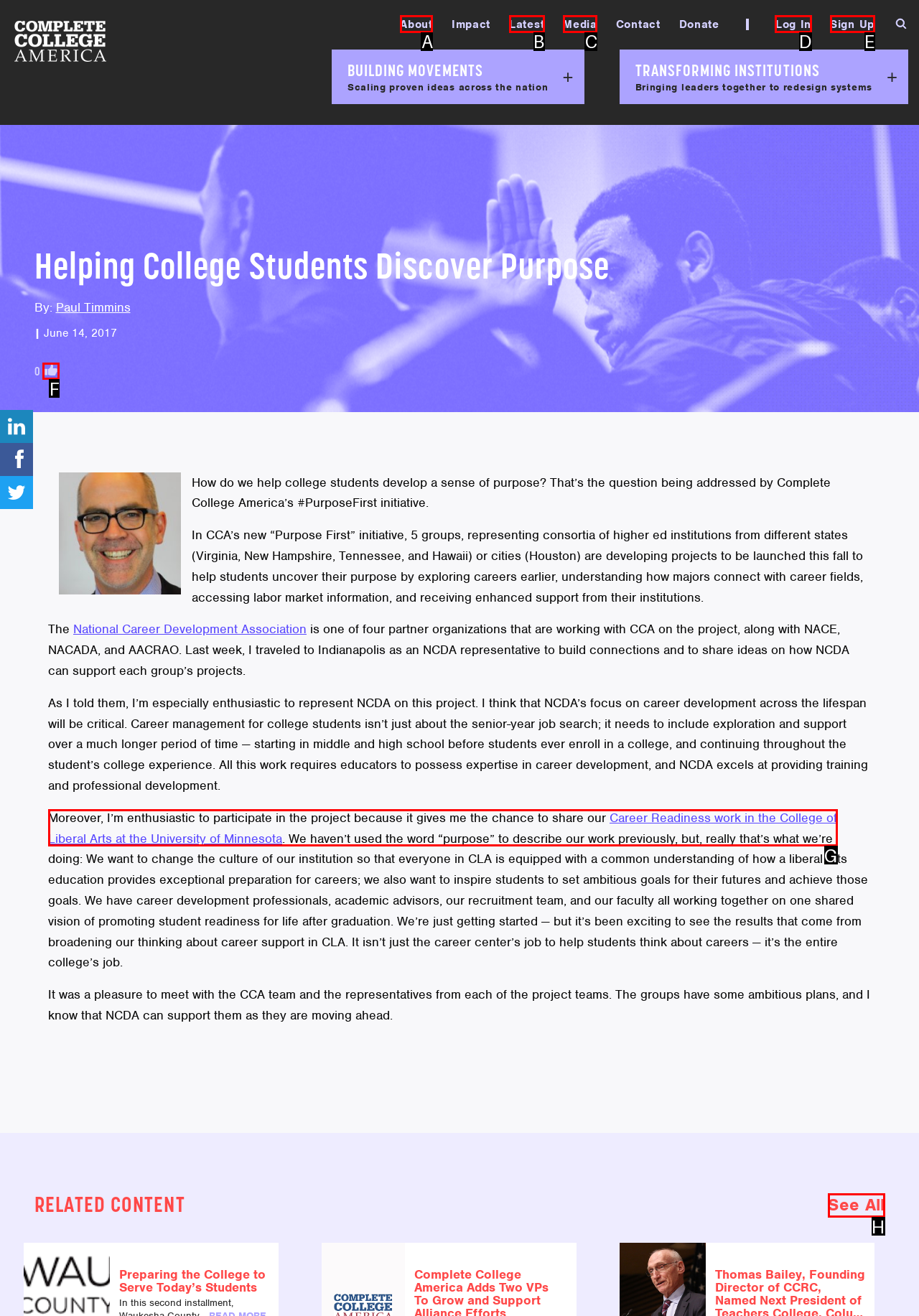From the provided choices, determine which option matches the description: parent_node: 0. Respond with the letter of the correct choice directly.

F